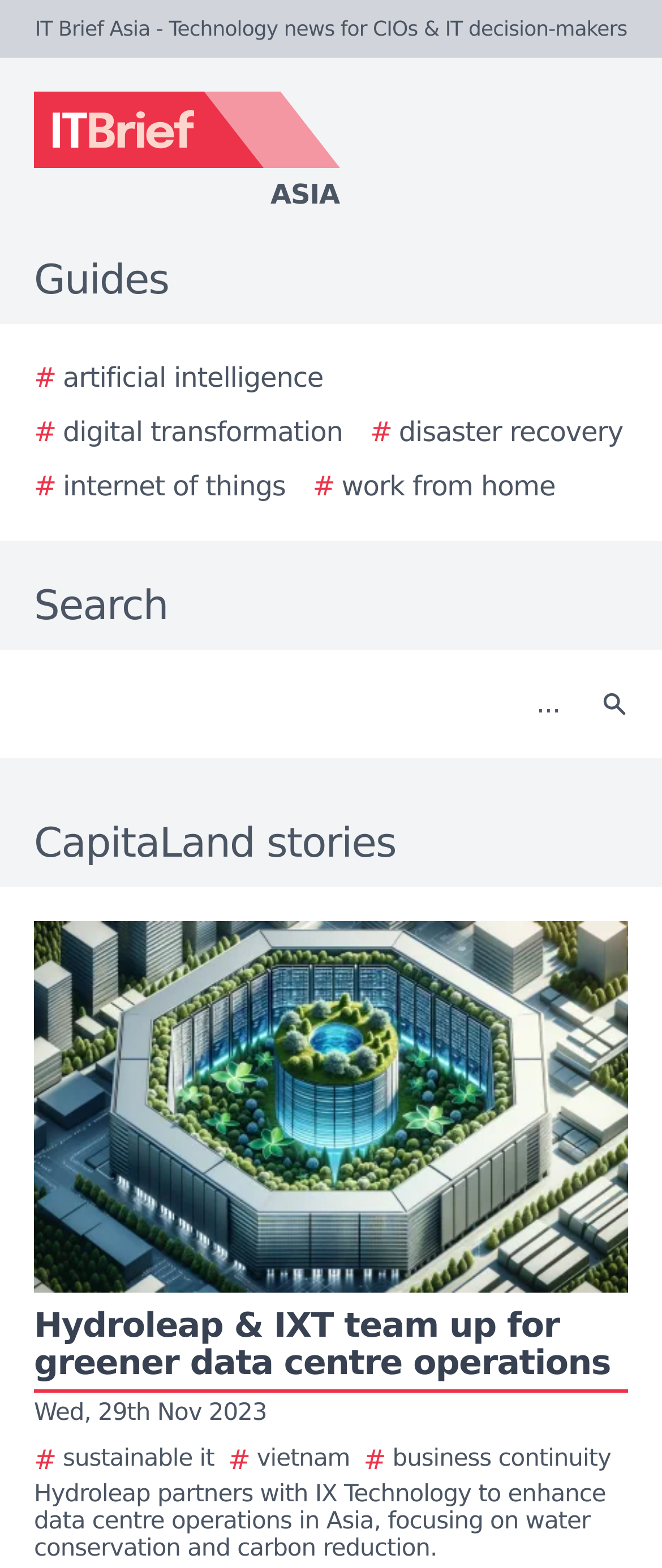Answer this question using a single word or a brief phrase:
What is the topic of the latest story?

greener data centre operations